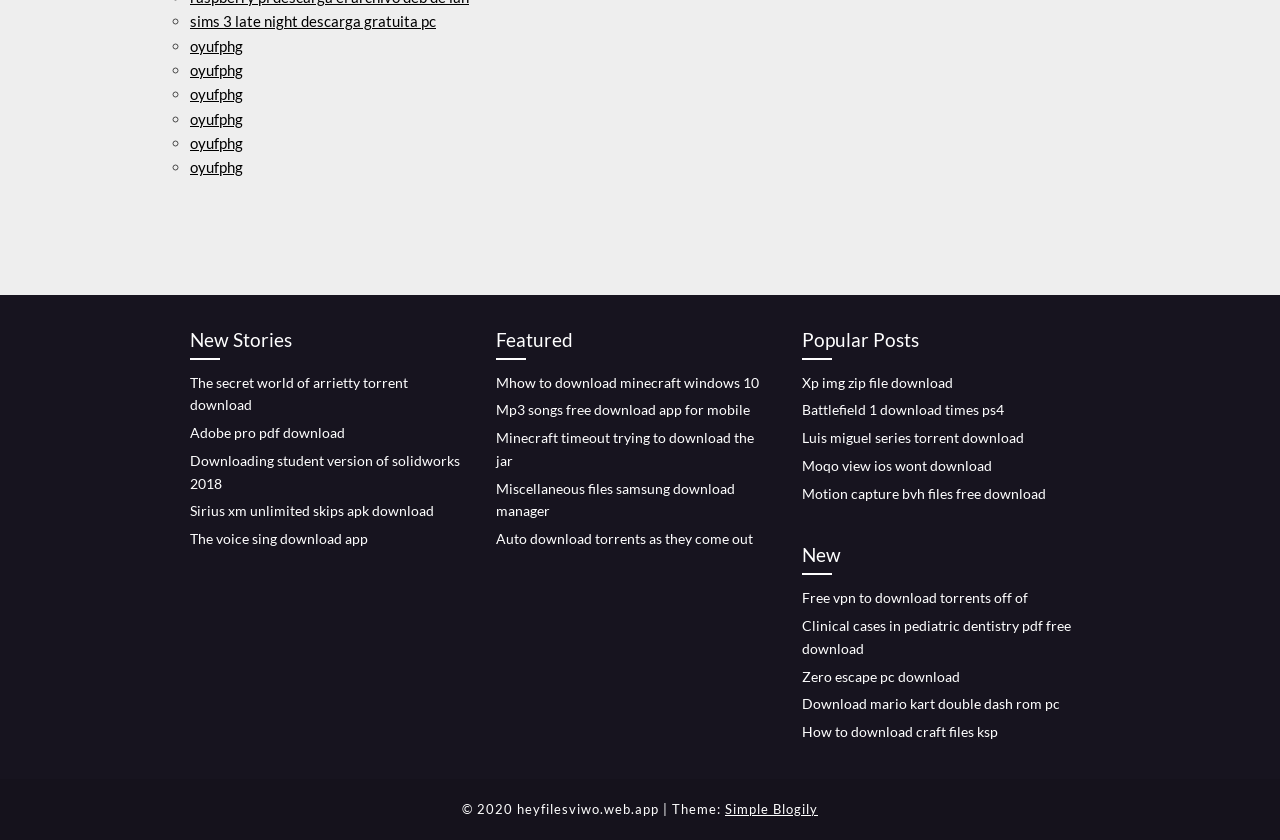Pinpoint the bounding box coordinates of the area that must be clicked to complete this instruction: "download the secret world of arrietty torrent".

[0.148, 0.445, 0.319, 0.492]